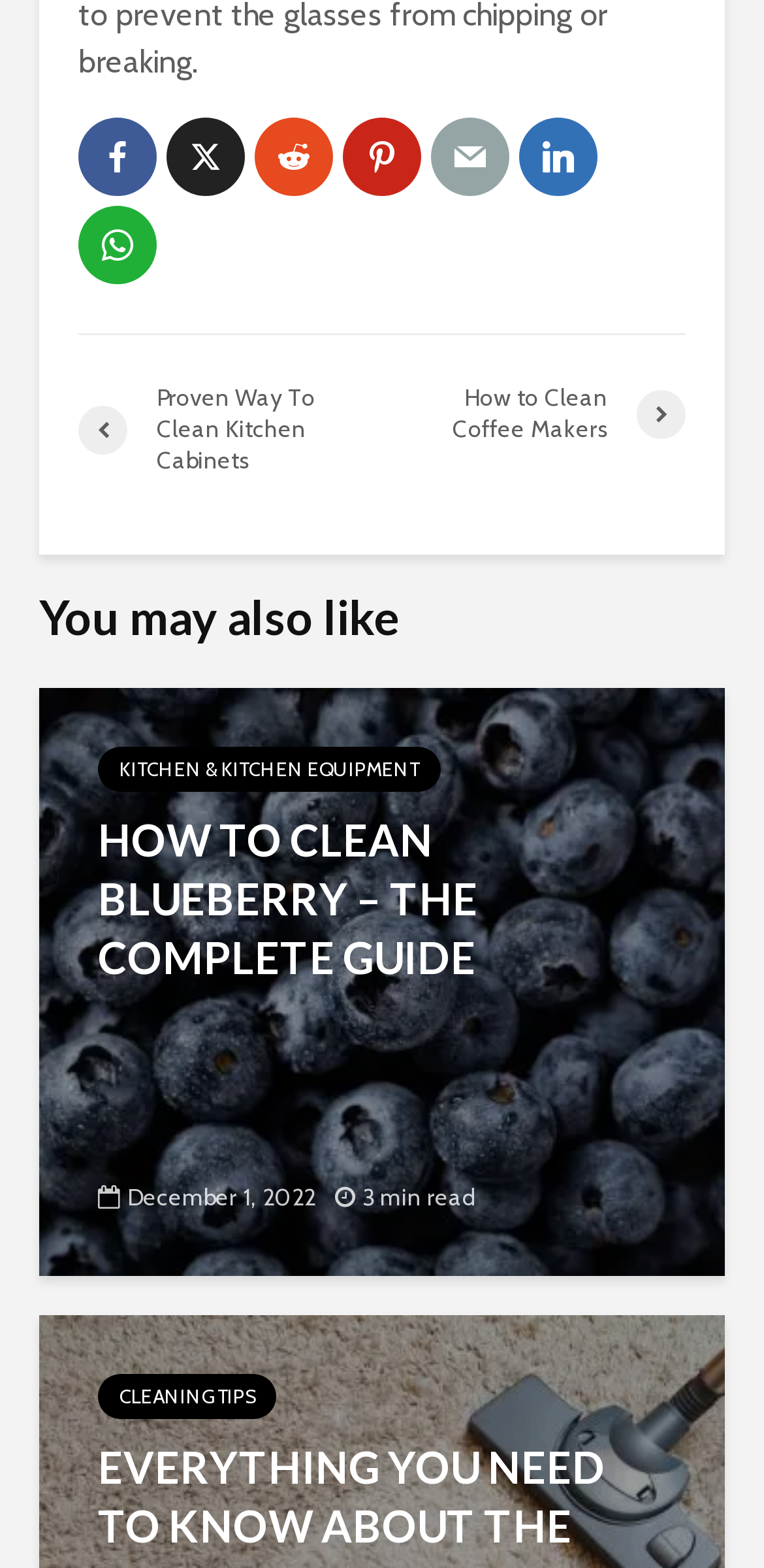How many links are there in the top section?
Answer the question in as much detail as possible.

I counted the number of links in the top section, which are represented by the icons '', '', '', '', '', and ''. These links are arranged horizontally and are located at the top of the webpage.